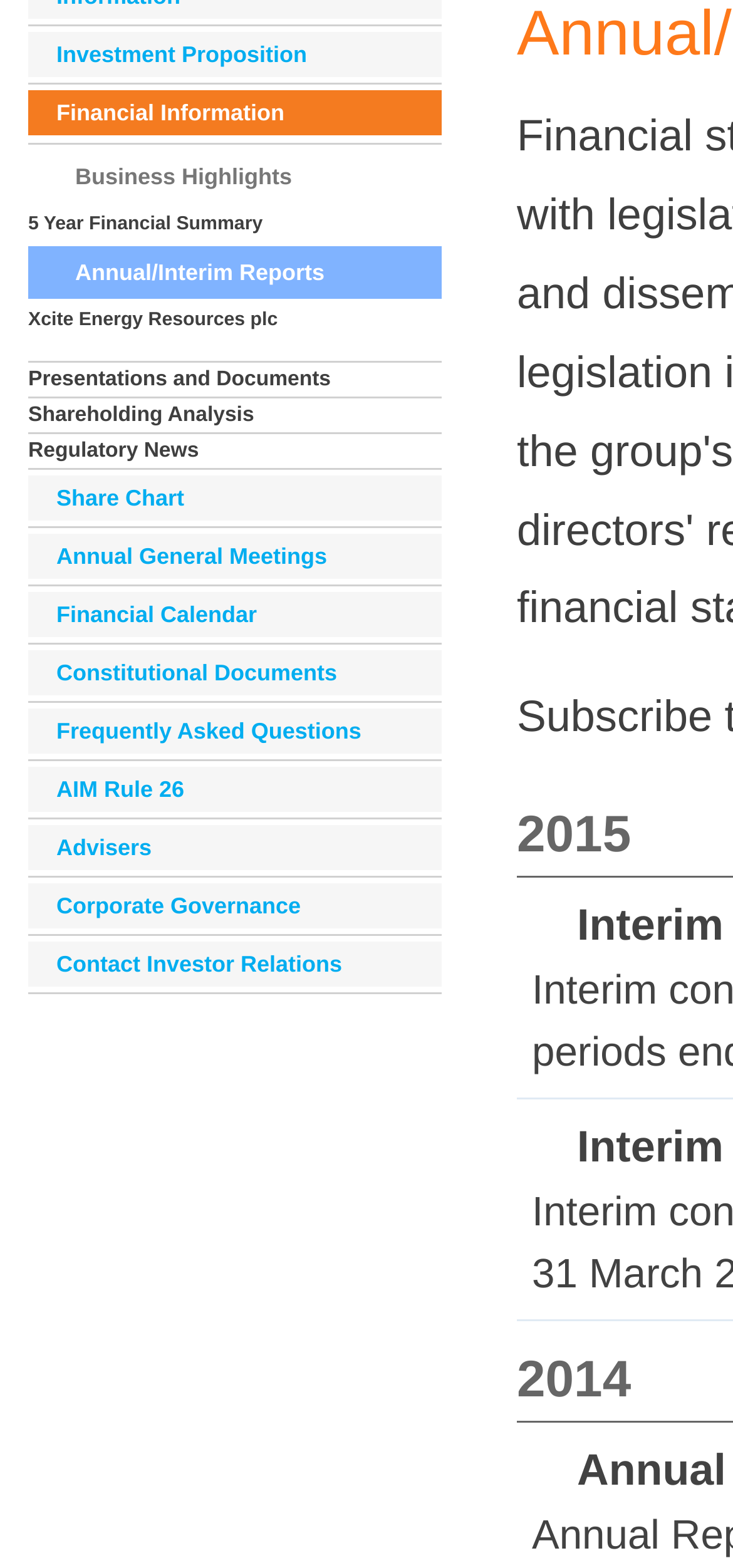For the following element description, predict the bounding box coordinates in the format (top-left x, top-left y, bottom-right x, bottom-right y). All values should be floating point numbers between 0 and 1. Description: Investment Proposition

[0.038, 0.02, 0.603, 0.049]